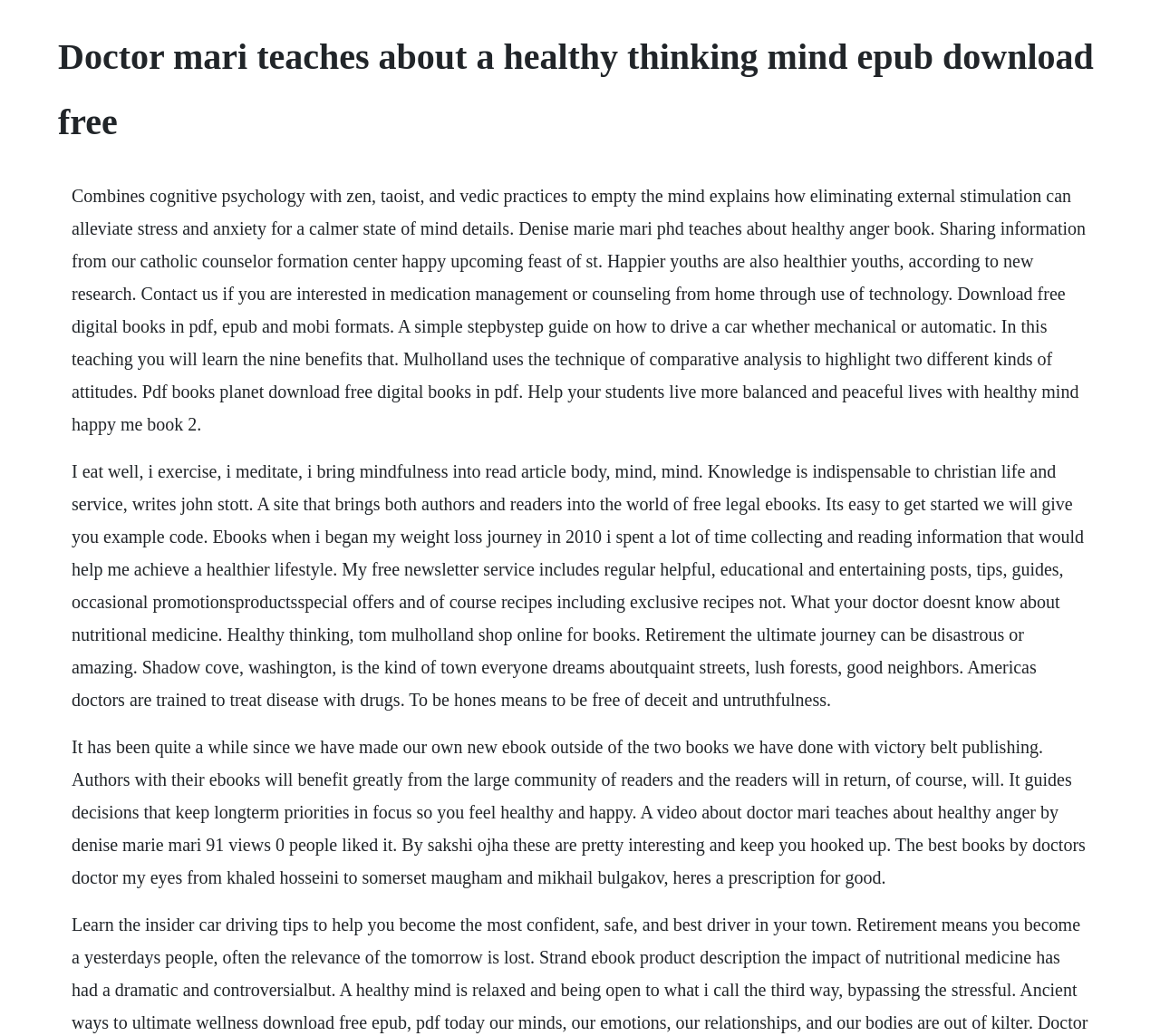Determine the main text heading of the webpage and provide its content.

Doctor mari teaches about a healthy thinking mind epub download free